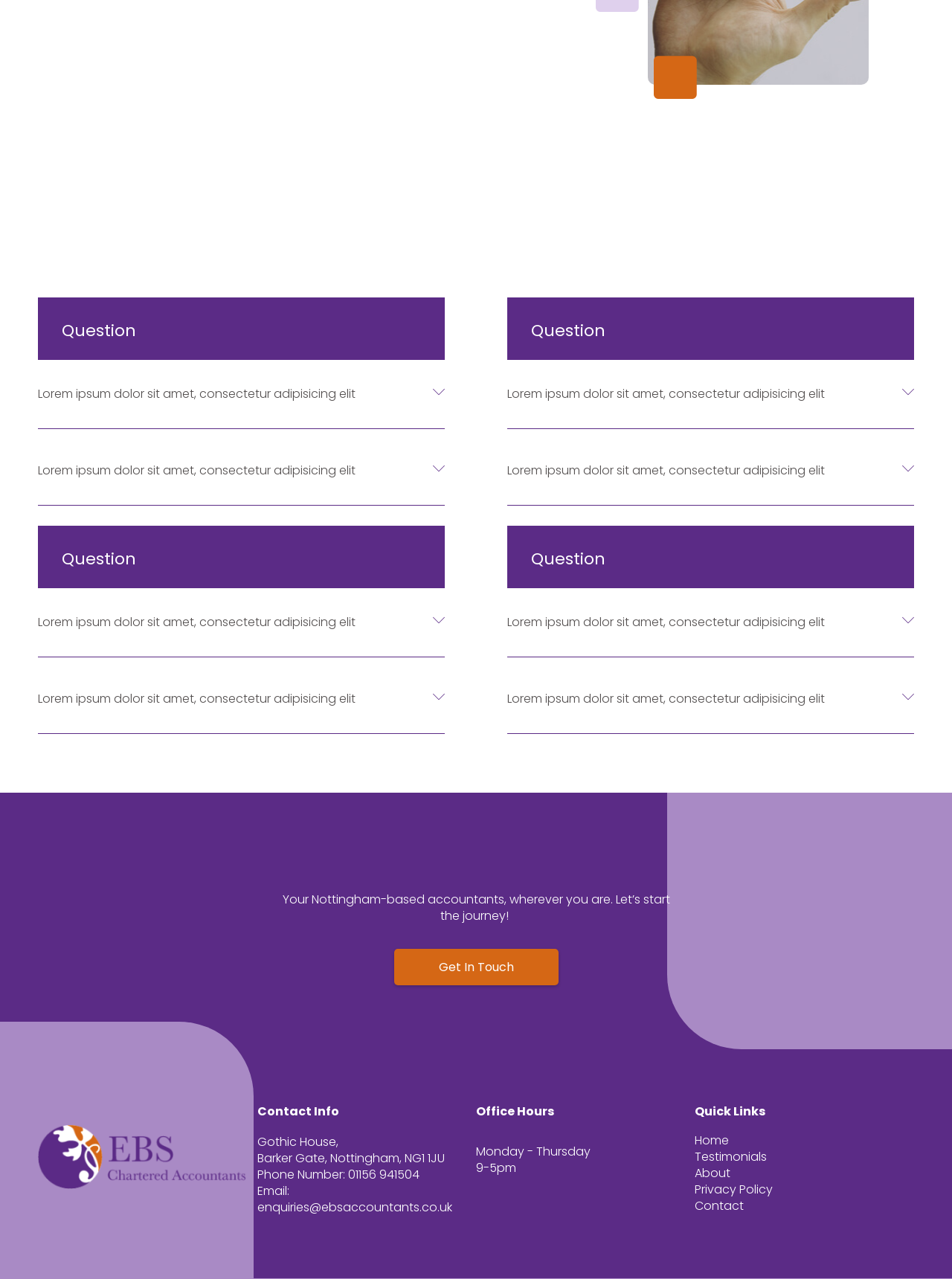Please identify the bounding box coordinates of the element that needs to be clicked to perform the following instruction: "Click the 'Get In Touch' link".

[0.414, 0.742, 0.586, 0.77]